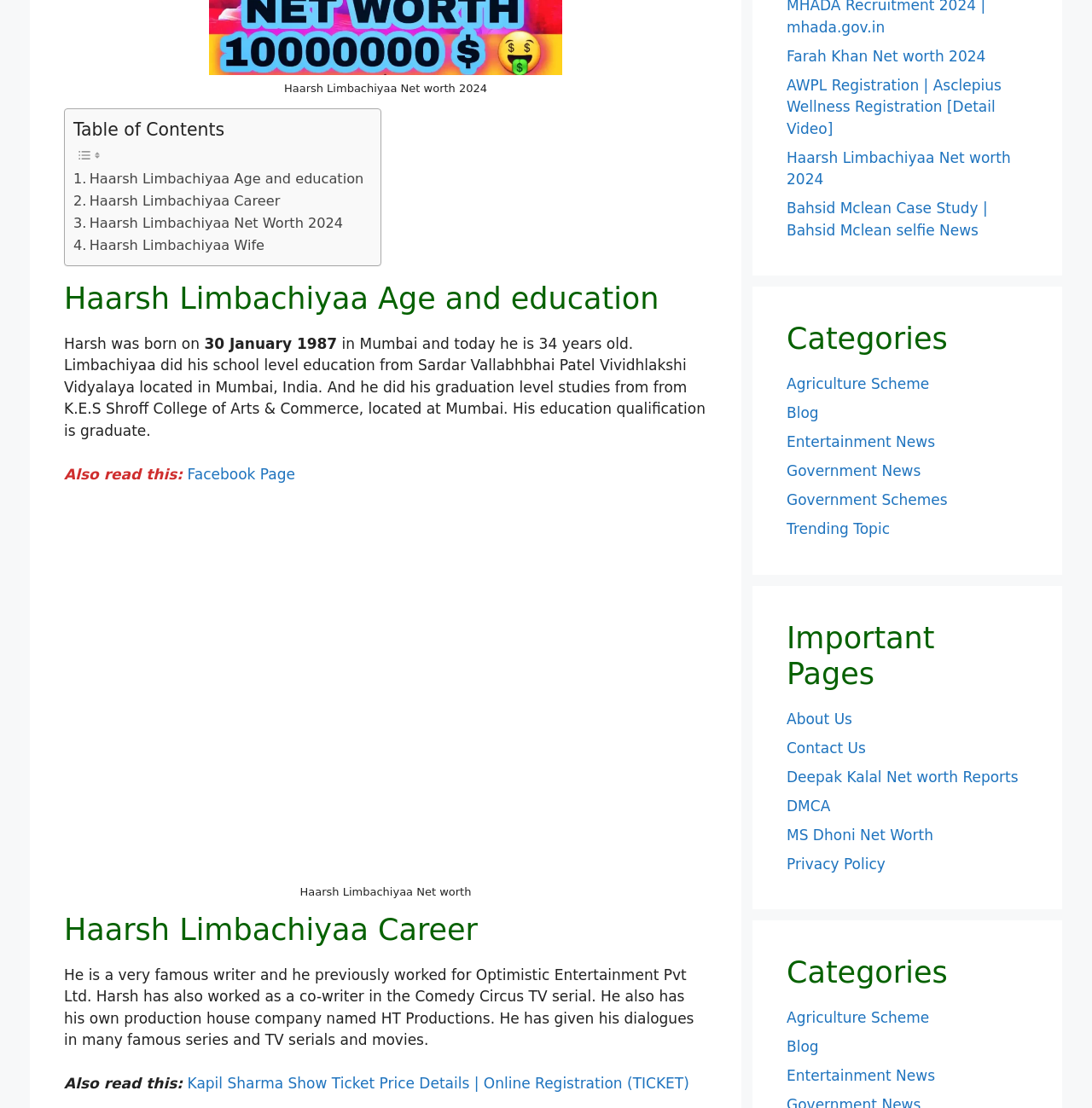What is the name of Haarsh Limbachiyaa's production house company?
Using the image as a reference, answer the question in detail.

According to the webpage, Haarsh Limbachiyaa has his own production house company named HT Productions.